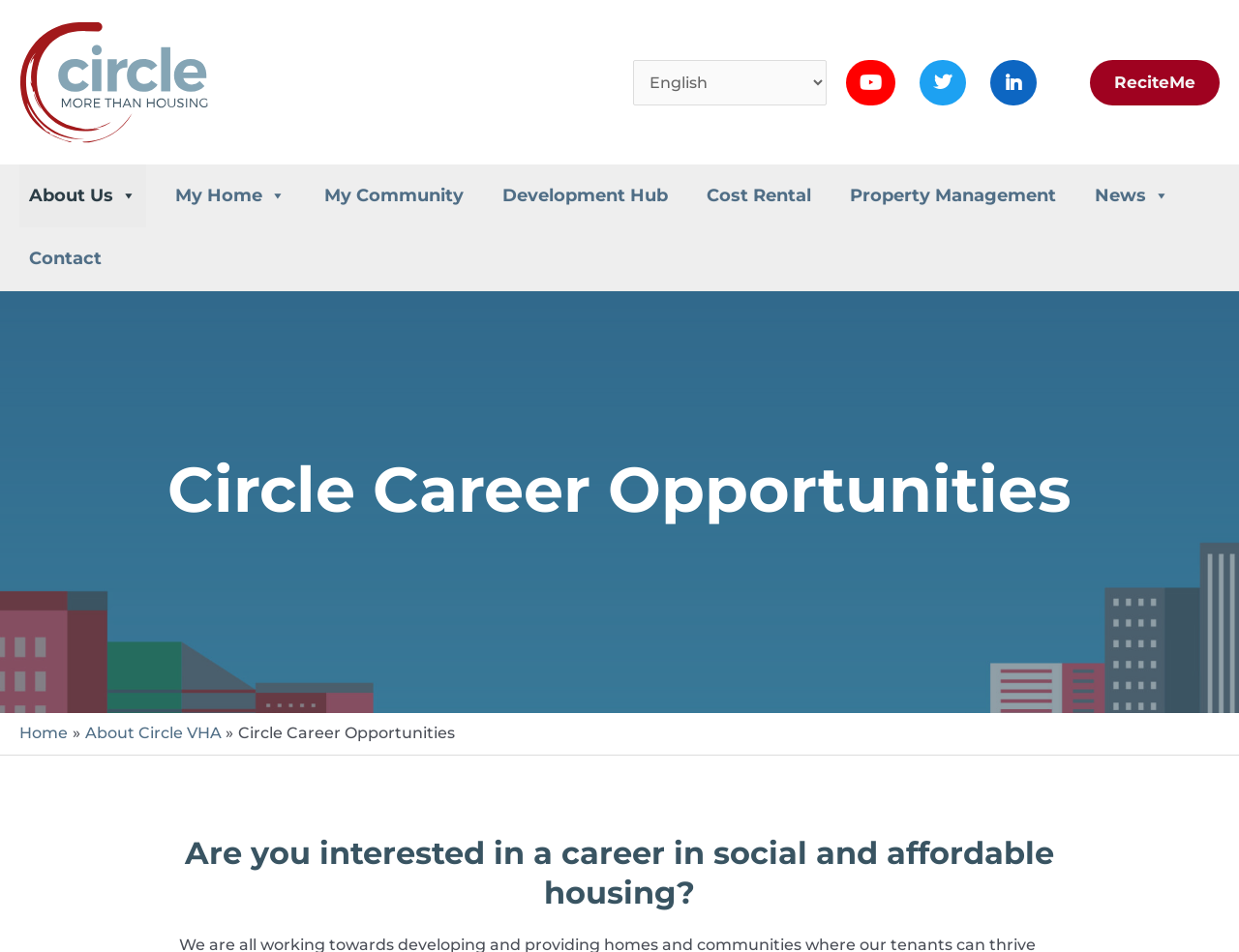Please identify the bounding box coordinates of the clickable element to fulfill the following instruction: "Read the latest news". The coordinates should be four float numbers between 0 and 1, i.e., [left, top, right, bottom].

[0.876, 0.173, 0.952, 0.239]